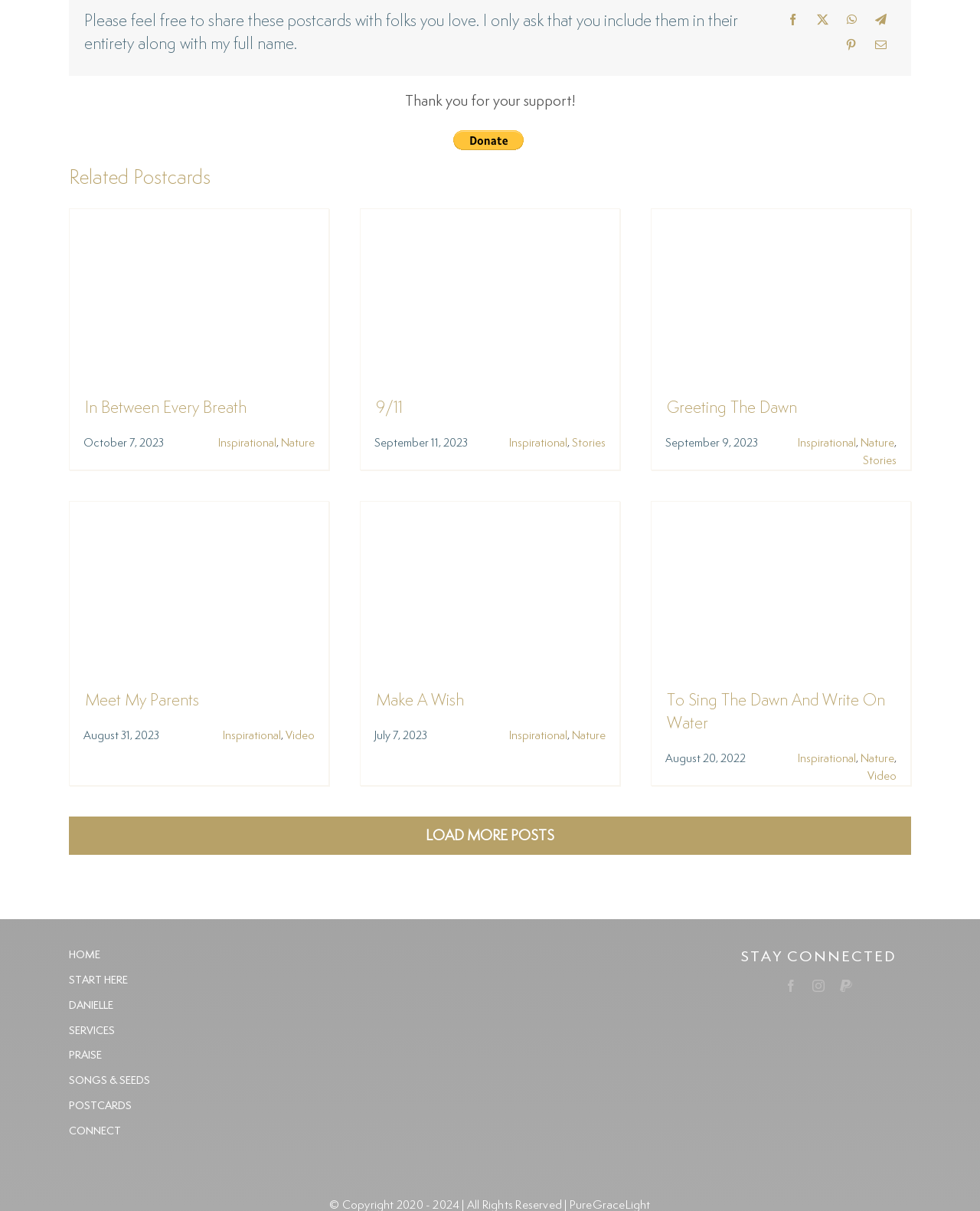What is the function of the 'LOAD MORE POSTS' button?
Please describe in detail the information shown in the image to answer the question.

The 'LOAD MORE POSTS' button is likely used to load more postcards or content on the webpage, allowing users to view additional posts that are not currently displayed on the page.